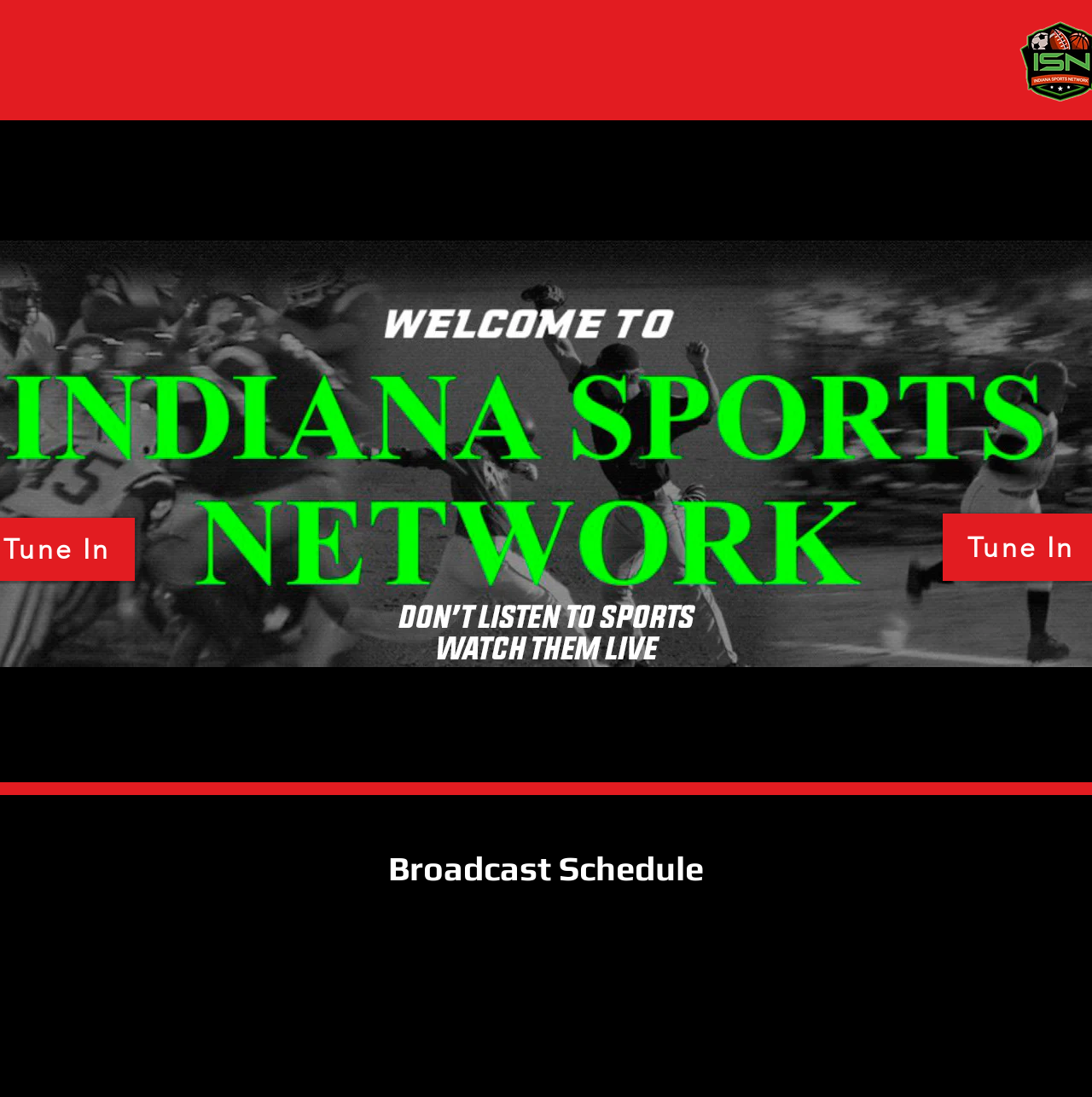Based on the image, please elaborate on the answer to the following question:
What is the last navigation link?

I analyzed the navigation element with the ID 'Site' and found that the last link element is 'HIRE US' with a bounding box coordinate of [0.789, 0.041, 0.897, 0.071]. This indicates that the last navigation link is 'HIRE US'.